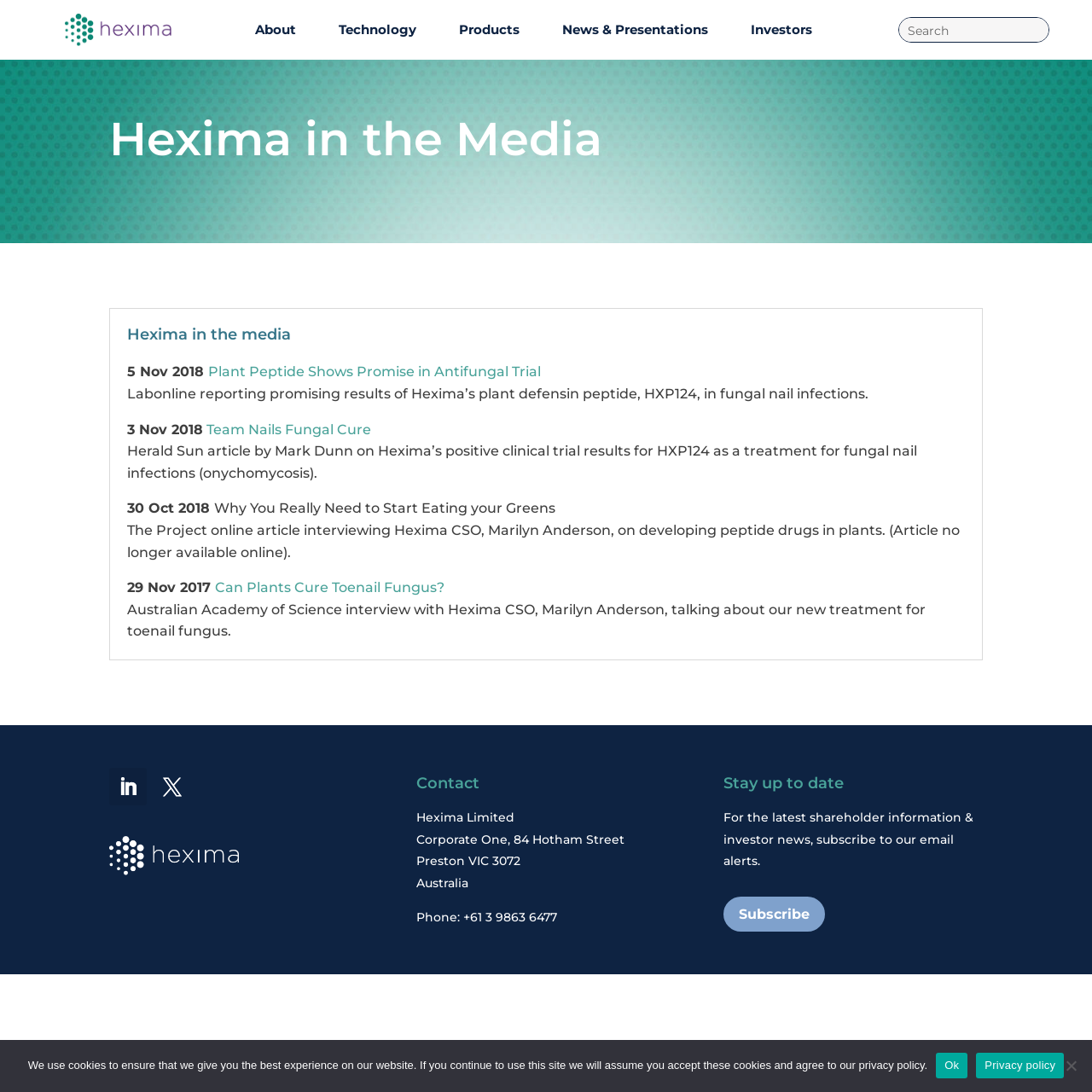Indicate the bounding box coordinates of the element that needs to be clicked to satisfy the following instruction: "Go to News & Presentations". The coordinates should be four float numbers between 0 and 1, i.e., [left, top, right, bottom].

[0.507, 0.012, 0.656, 0.043]